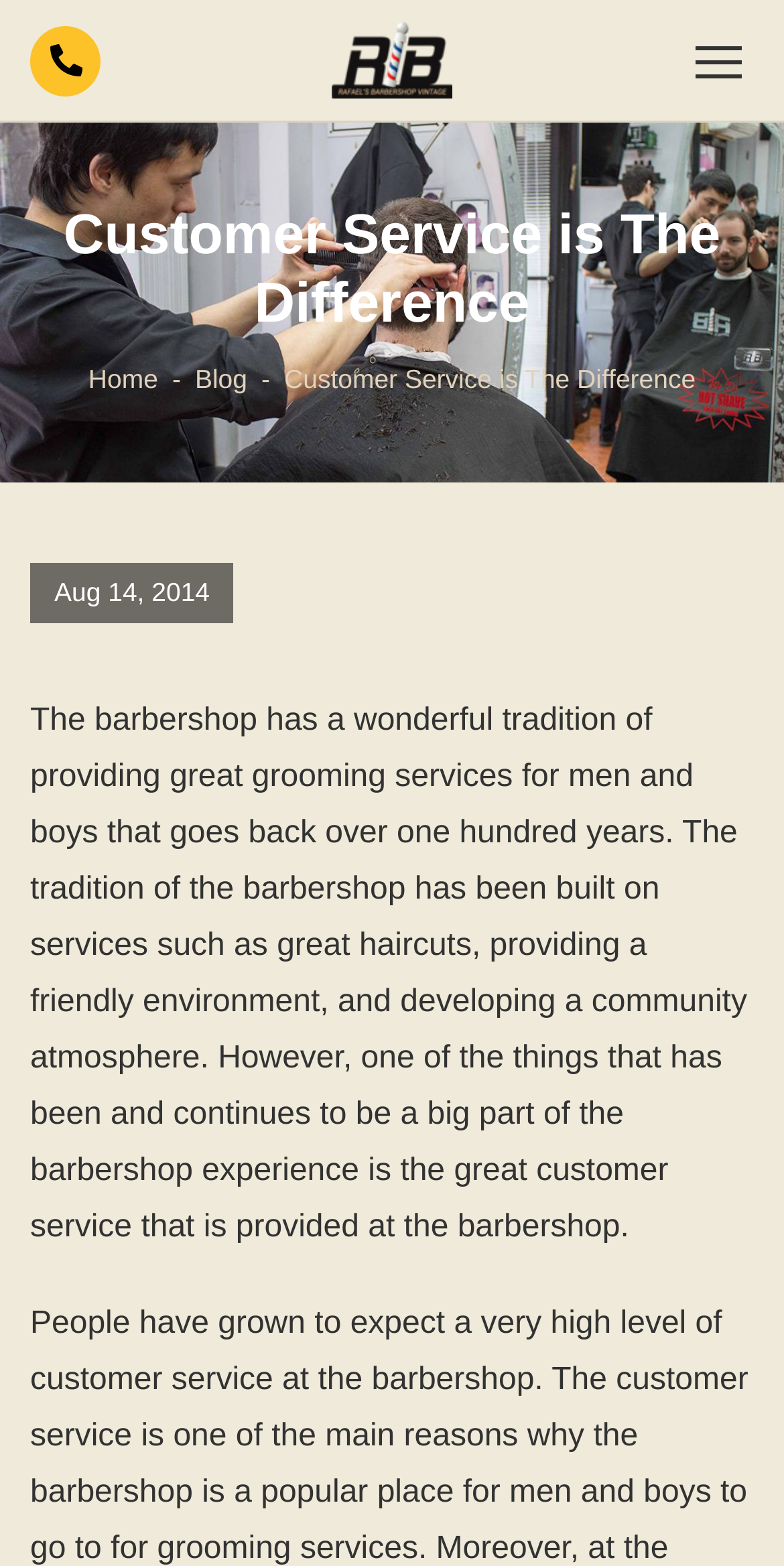What type of services does the barbershop provide?
Answer the question with a thorough and detailed explanation.

I determined the types of services provided by the barbershop by reading the detailed text on the page, which mentions great haircuts, providing a friendly environment, and developing a community atmosphere as part of the barbershop experience.